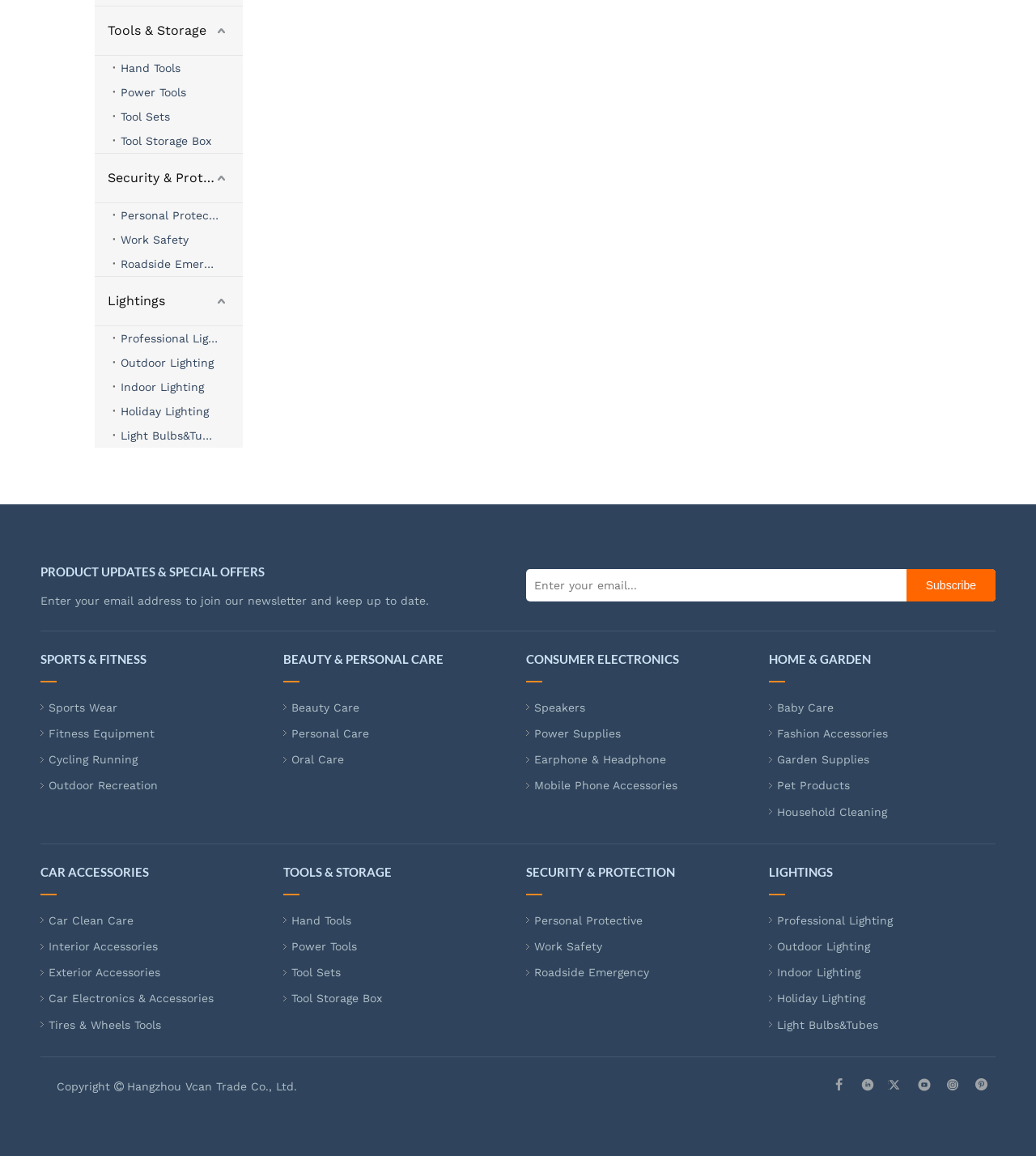What is the company name mentioned at the bottom of the webpage?
From the details in the image, answer the question comprehensively.

The company name is mentioned at the bottom of the webpage, along with a copyright notice and social media links.